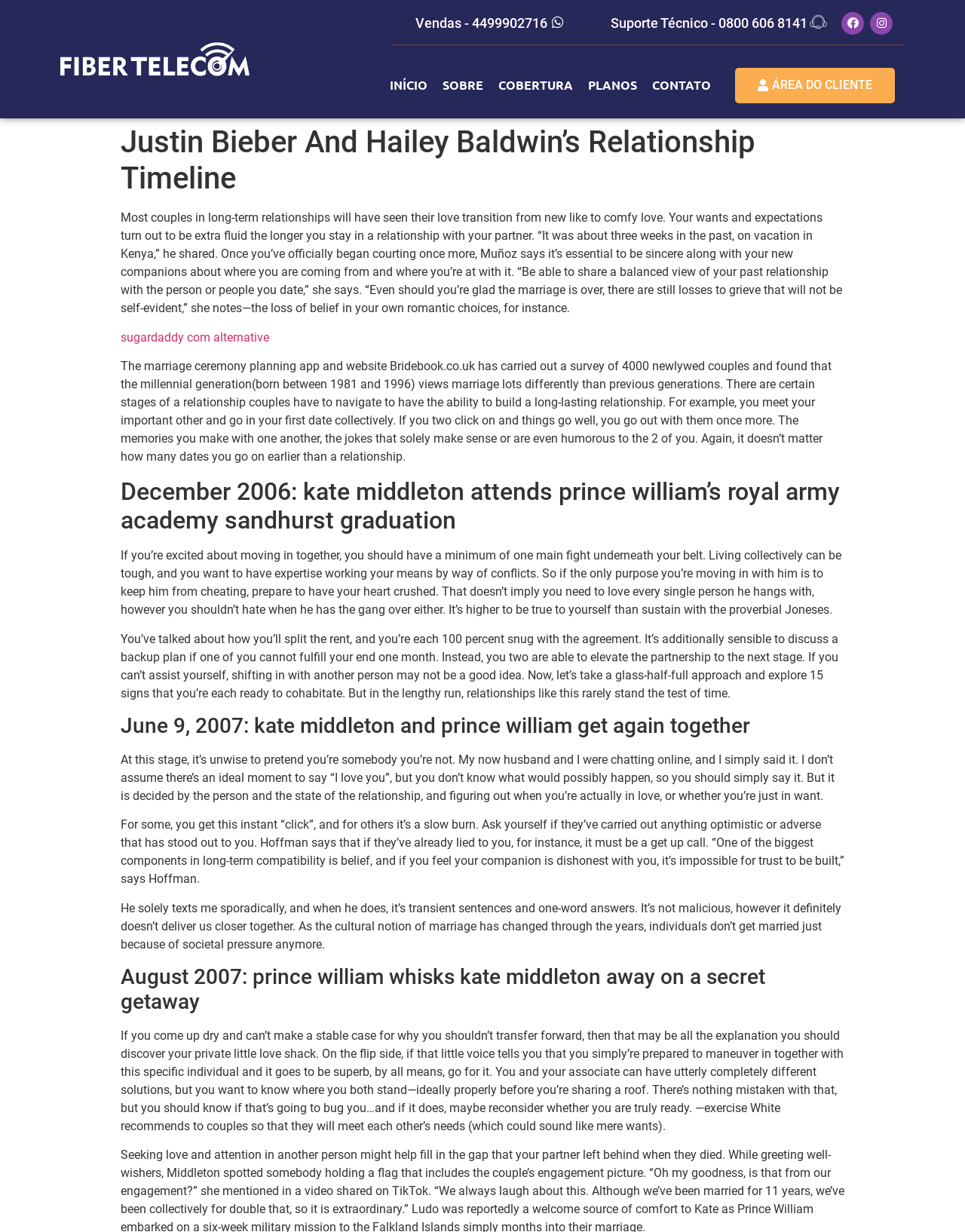Could you find the bounding box coordinates of the clickable area to complete this instruction: "Click on the 'Facebook' link"?

[0.872, 0.01, 0.896, 0.028]